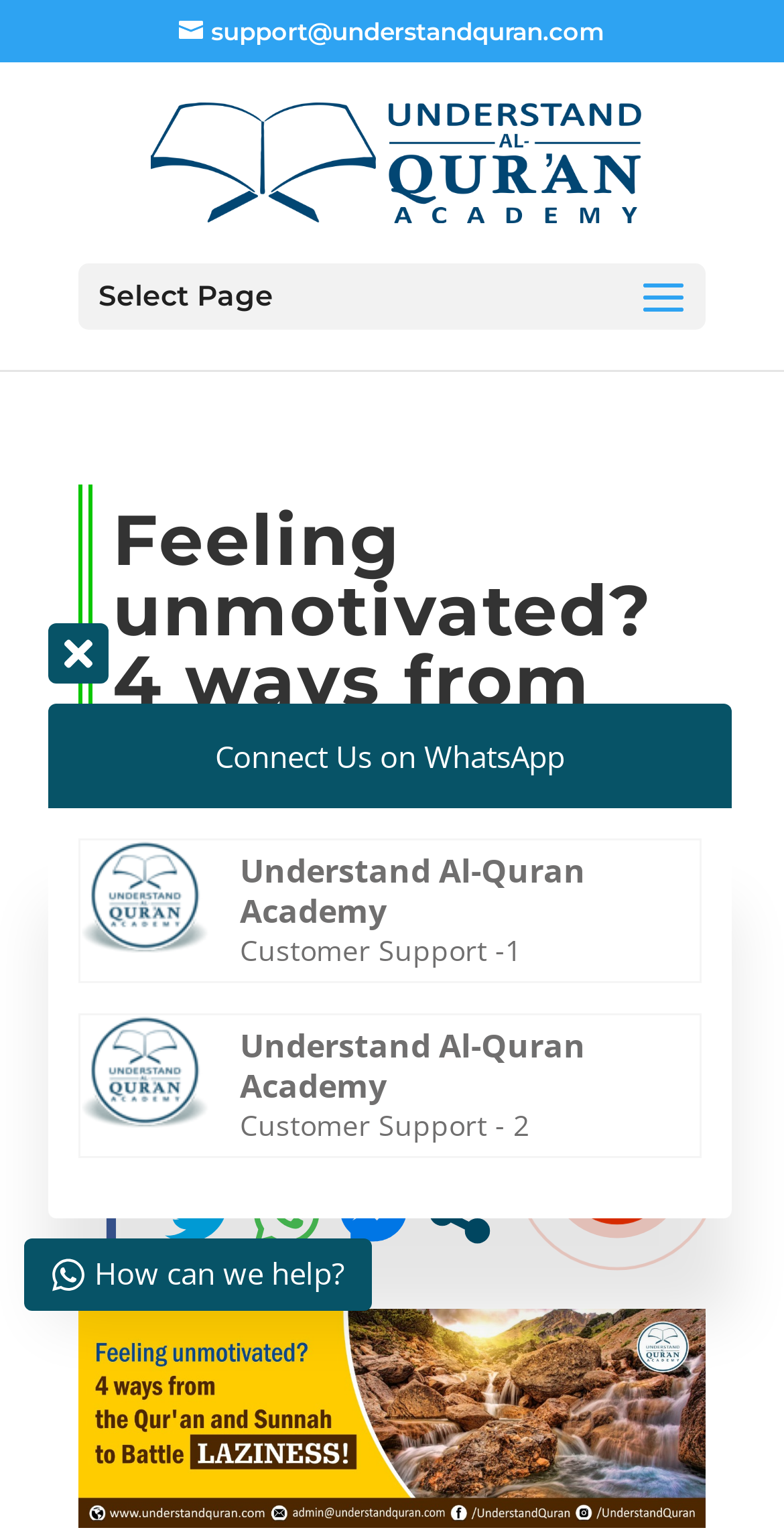Find the primary header on the webpage and provide its text.

Feeling unmotivated? 4 ways from the Qur’an and Sunnah to Battle Laziness!